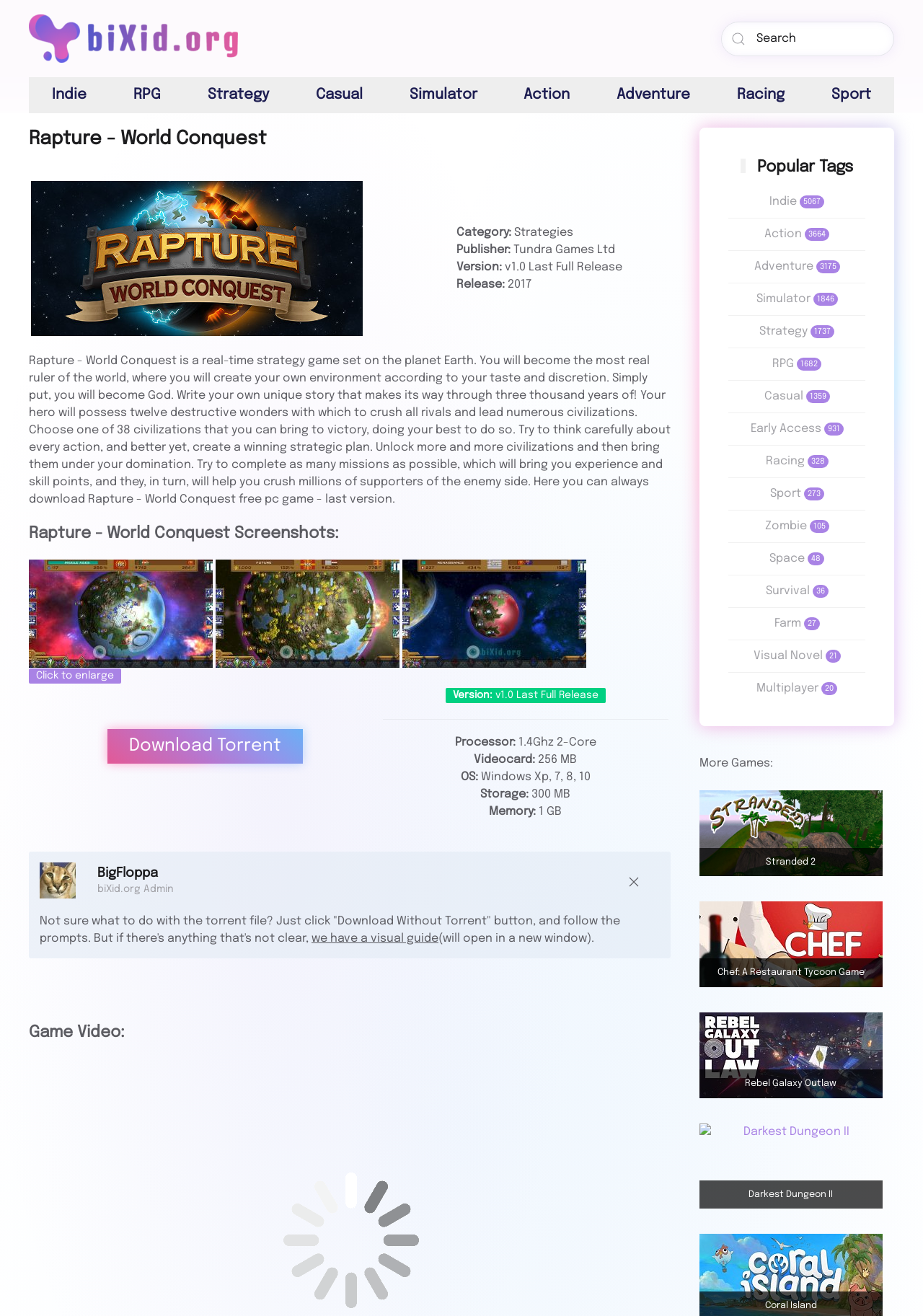Generate a comprehensive description of the webpage content.

This webpage is about downloading the strategy game "Rapture - World Conquest". At the top, there is a navigation bar with links to "Back to home" and a search bar with a magnifying glass icon. Below the navigation bar, there are several links to game categories, including "Indie", "RPG", "Strategy", and more.

The main content of the page is divided into sections. The first section has a heading "Rapture - World Conquest" and a brief description of the game. Below the description, there is a table with two columns, one with a download link and the other with game details, including the category, publisher, version, and release date.

The next section is dedicated to screenshots of the game, with three images displayed in a row. Each image has a link to enlarge it. Below the screenshots, there is a table with system requirements, including processor, videocard, OS, storage, and memory.

The page also features a section with a "Download Torrent" button and a link to download the game without a torrent. There is a note for users who are unsure about what to do with the torrent file, with a link to a visual guide.

On the right side of the page, there is a section with popular tags, including "Indie", "Action", "Adventure", and more. Each tag has a link to a corresponding page. Below the popular tags, there is a section with more games, including "Stranded 2", "Chef: A Restaurant Tycoon Game", and "Rebel Galaxy Outlaw", each with a link and an image.

At the bottom of the page, there is a section with a "Game Video" label, but it does not contain any video content.